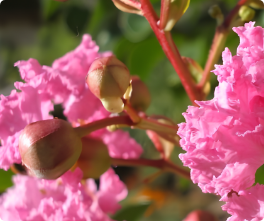Refer to the image and provide an in-depth answer to the question:
What is the dominant color in the background of the image?

The caption describes the background of the image as featuring lush green foliage, which adds depth and contrast to the striking pink hues of the flowers, indicating that the dominant color in the background is a vibrant green.